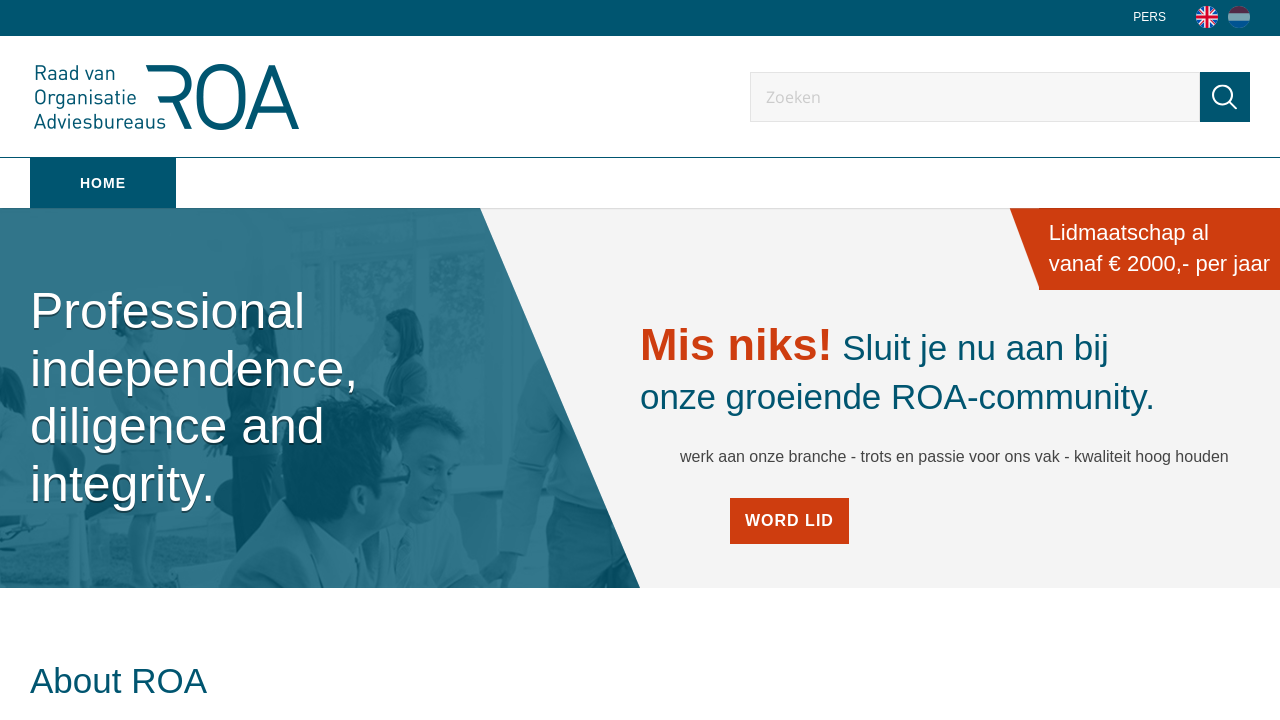What is the tone of the webpage?
Carefully analyze the image and provide a detailed answer to the question.

I found the answer by looking at the text and the overall structure of the webpage, which suggests a professional tone, and the call-to-action 'WORD LID' and the text 'Mis niks!' which suggests an inviting tone.